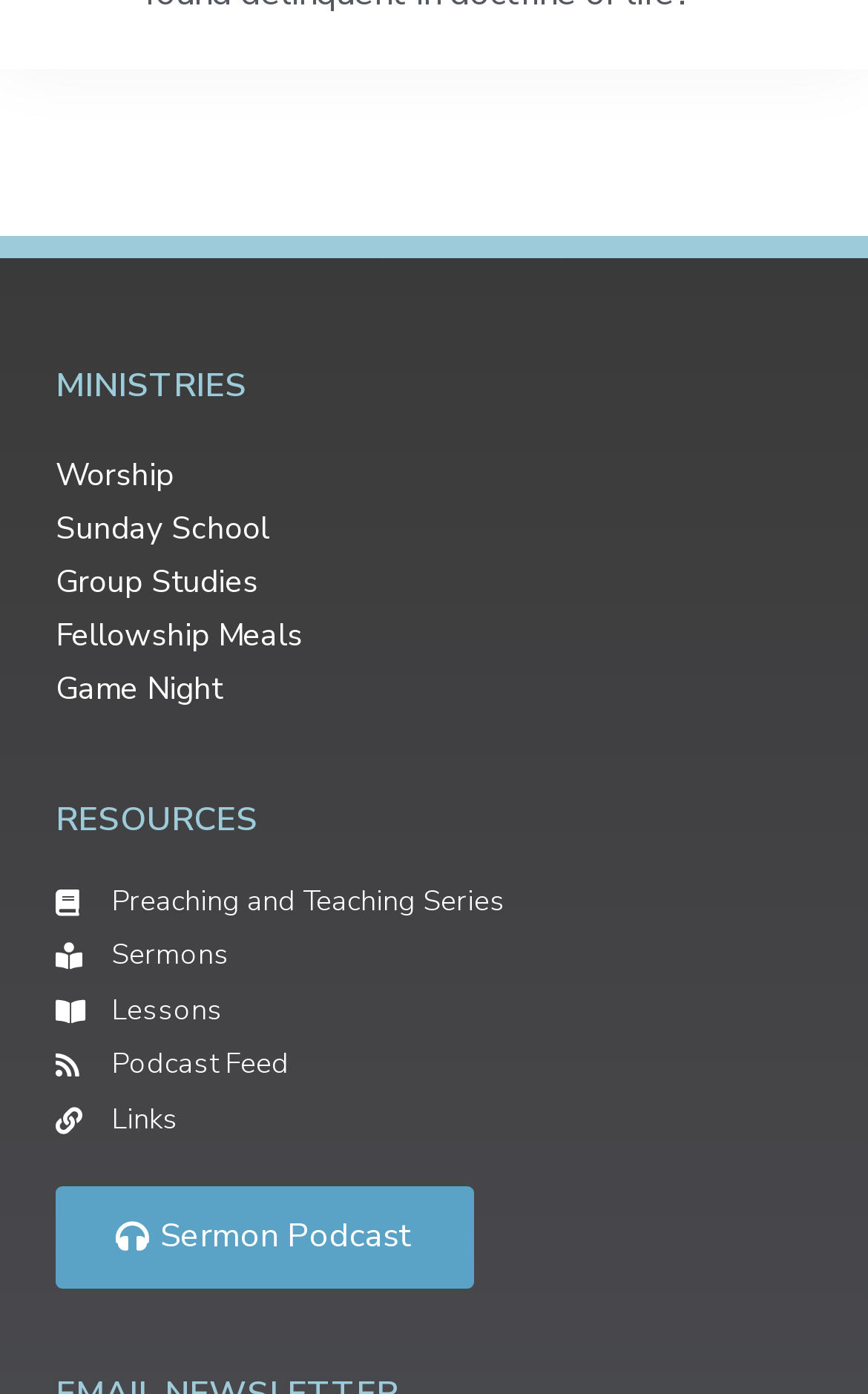Please determine the bounding box coordinates of the element's region to click in order to carry out the following instruction: "Visit Togel178". The coordinates should be four float numbers between 0 and 1, i.e., [left, top, right, bottom].

None